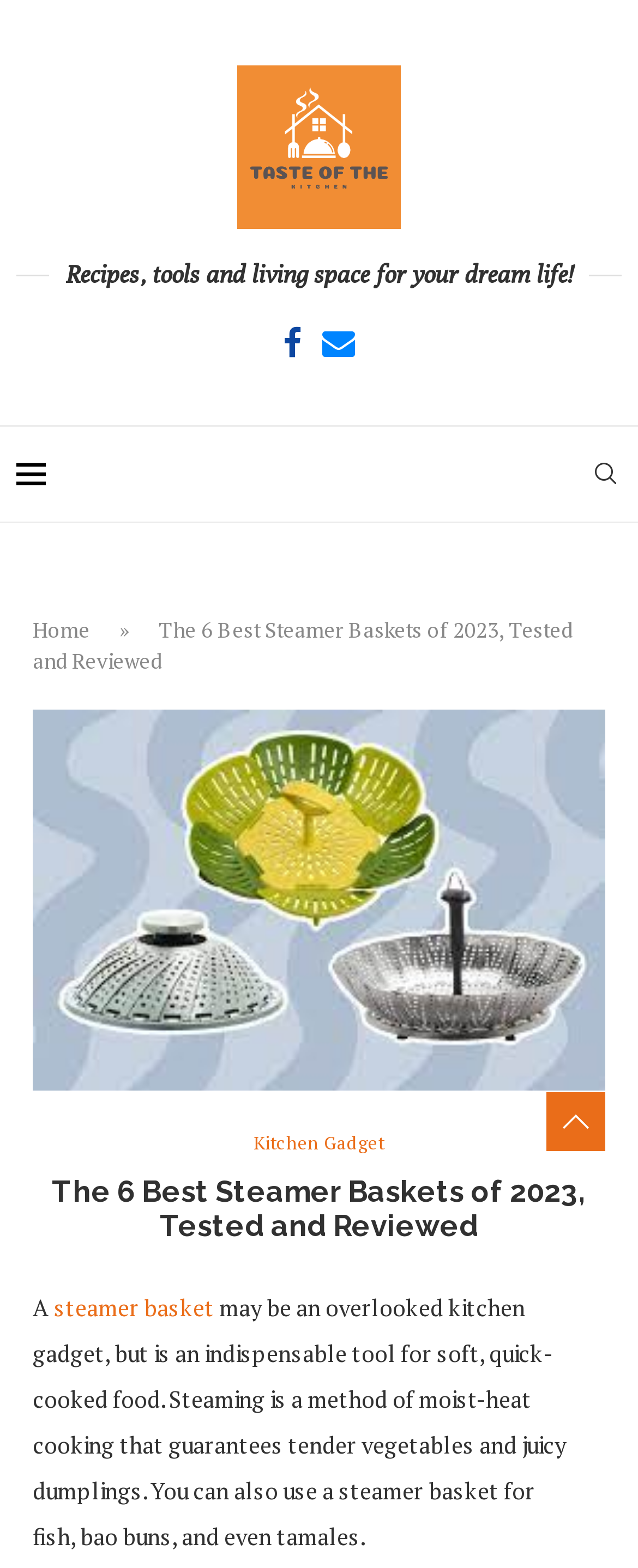What is the website's tagline?
Give a detailed and exhaustive answer to the question.

I found the website's tagline by looking at the static text element with the bounding box coordinates [0.103, 0.166, 0.897, 0.184], which contains the text 'Recipes, tools and living space for your dream life!'.